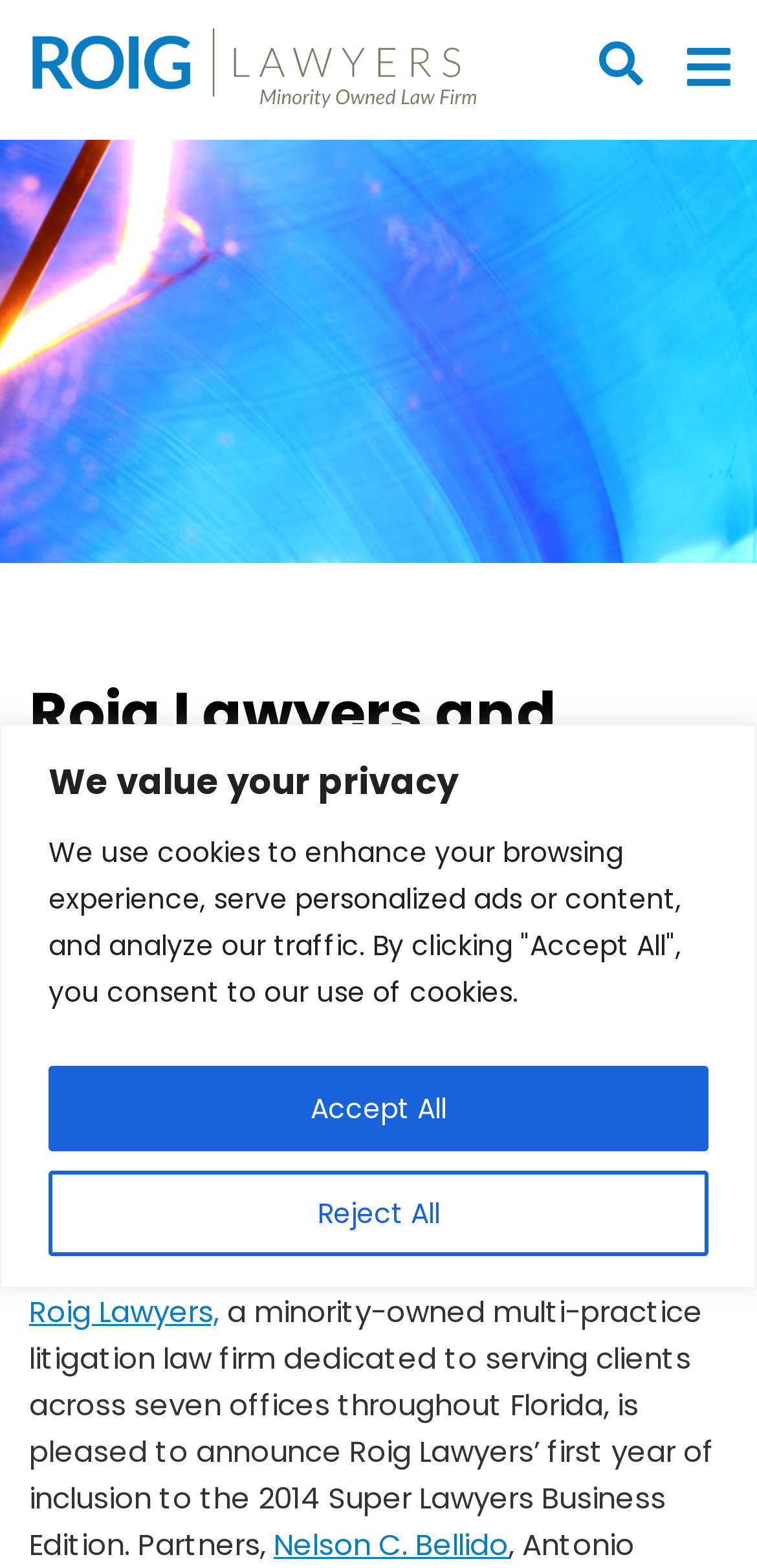What is the name of the law firm?
Refer to the image and give a detailed answer to the question.

I determined the answer by looking at the logo image at the top left corner of the webpage, which is described as 'ROIG Lawyers logo'. This suggests that the law firm's name is ROIG Lawyers.